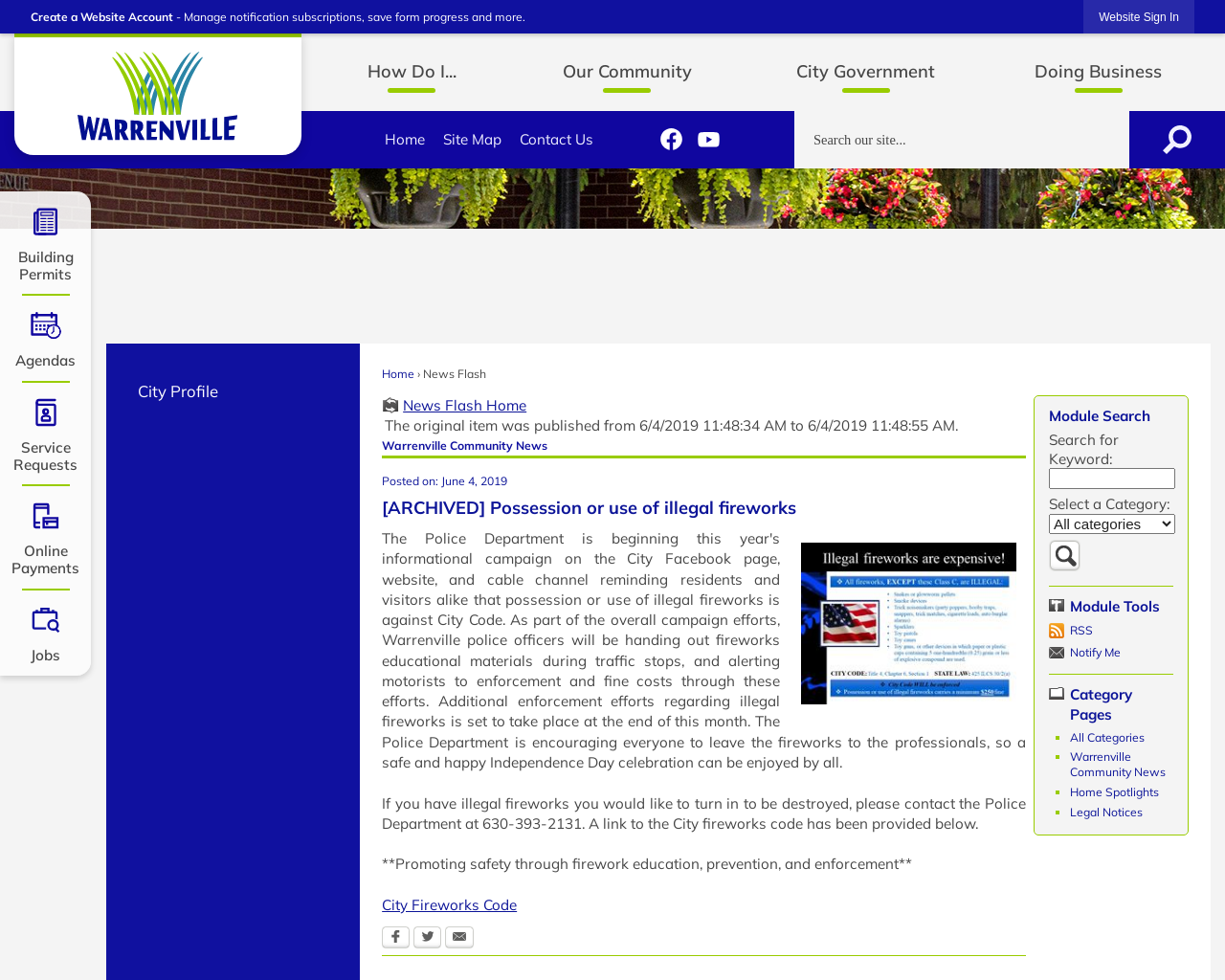What is the category of the 'Warrenville Community News' link?
Analyze the screenshot and provide a detailed answer to the question.

The 'Warrenville Community News' link is located in the 'Category Pages' region, and it is categorized as a news category. This link likely leads to a page with news articles related to the Warrenville community.